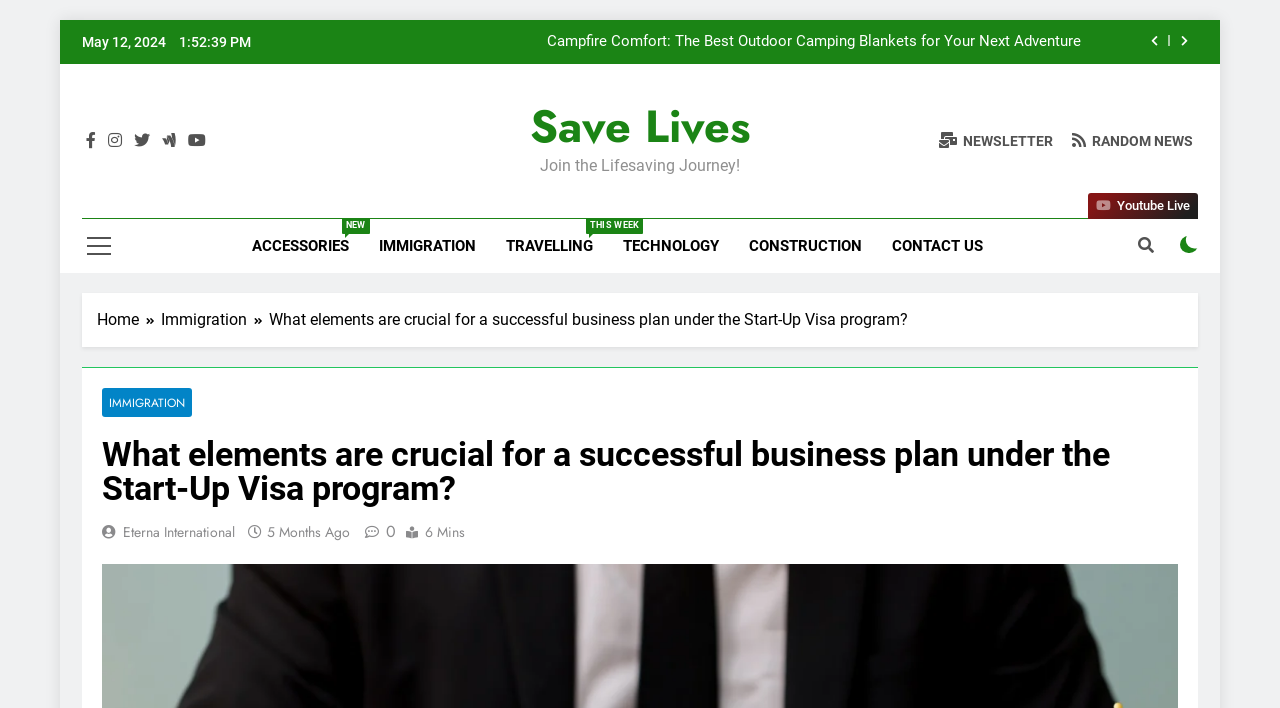What is the time required to read the article?
Carefully analyze the image and provide a detailed answer to the question.

I found the time required to read the article, which is displayed as '6 Mins' at the bottom of the article, indicating the estimated time needed to read the entire article.